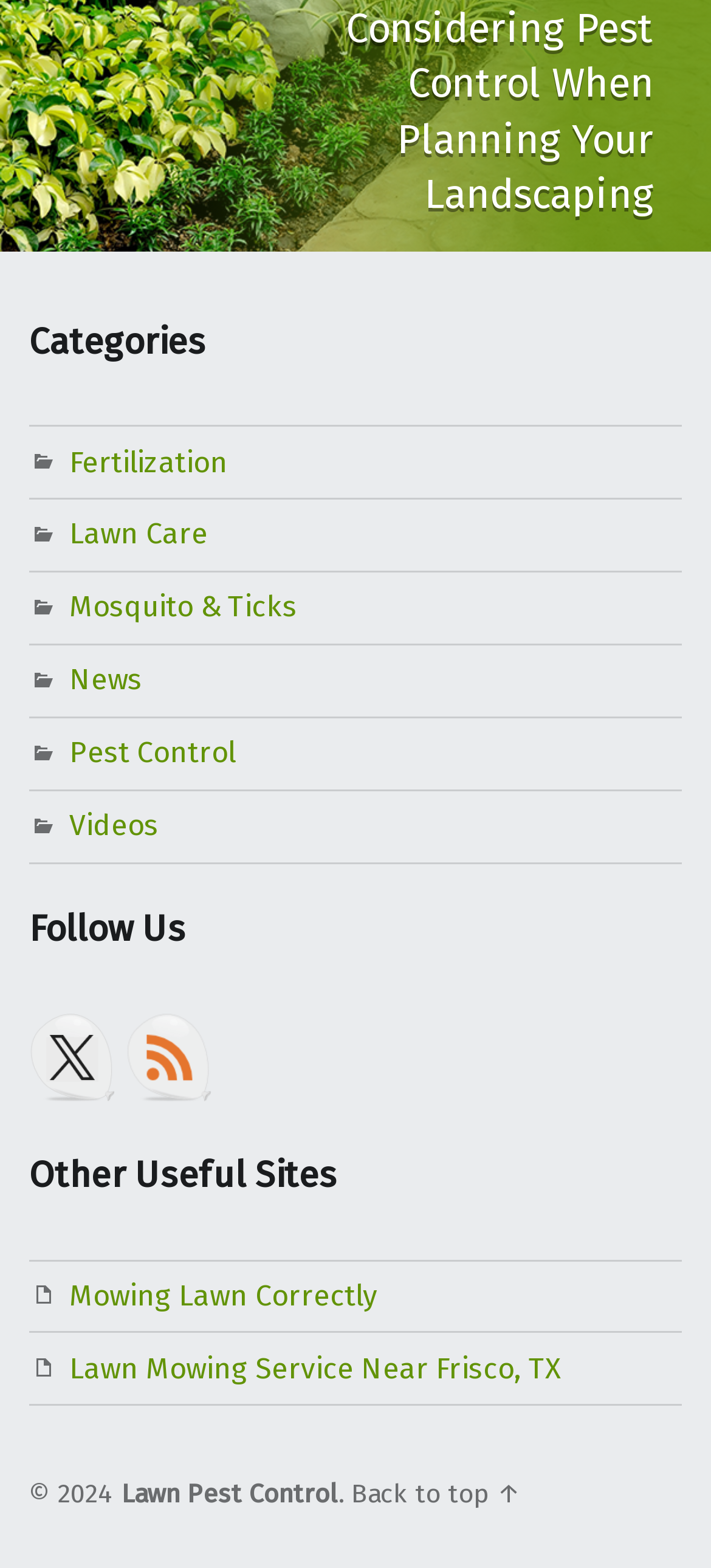Determine the bounding box coordinates of the target area to click to execute the following instruction: "Follow us on Twitter."

[0.041, 0.646, 0.164, 0.702]